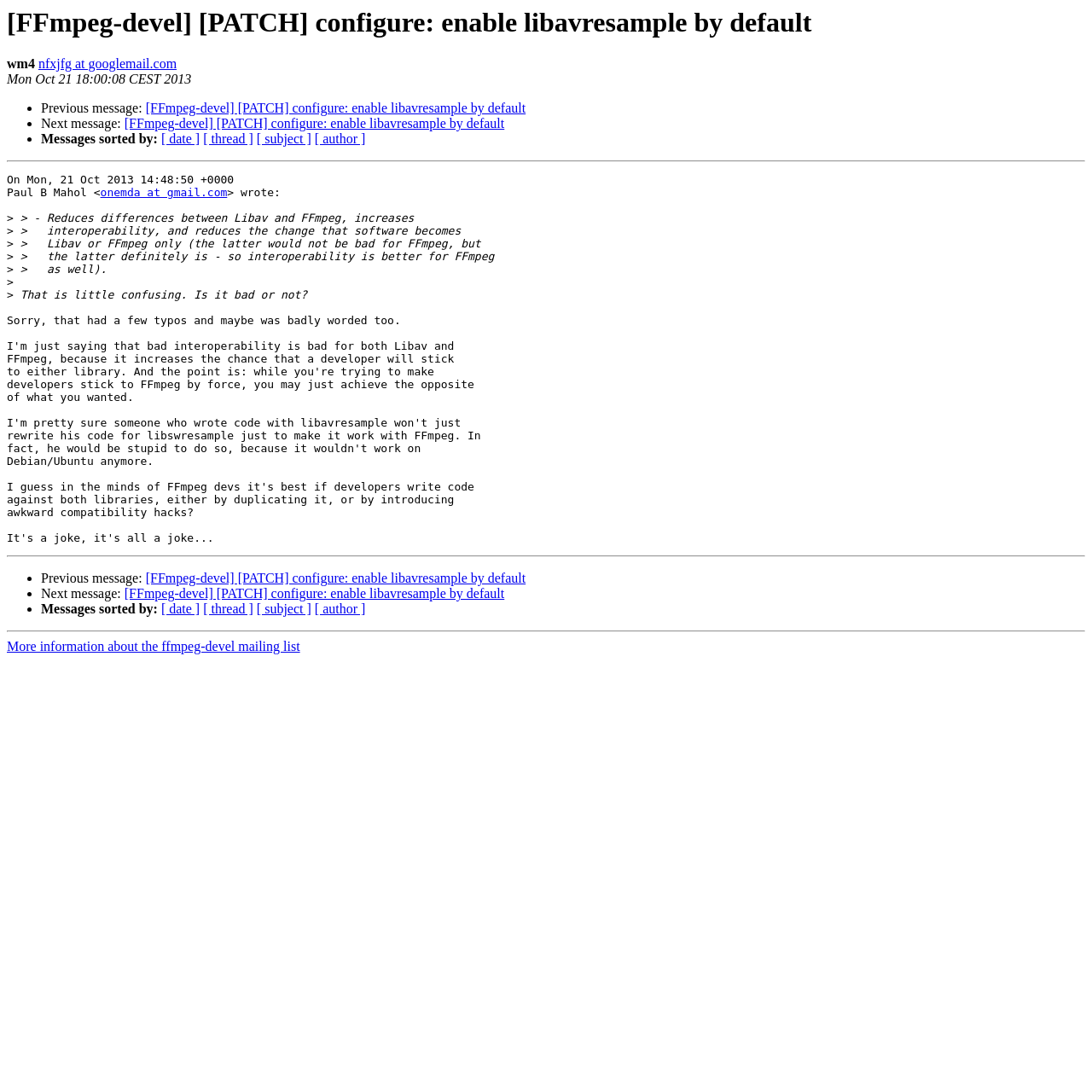Can you specify the bounding box coordinates of the area that needs to be clicked to fulfill the following instruction: "View more information about the ffmpeg-devel mailing list"?

[0.006, 0.585, 0.275, 0.599]